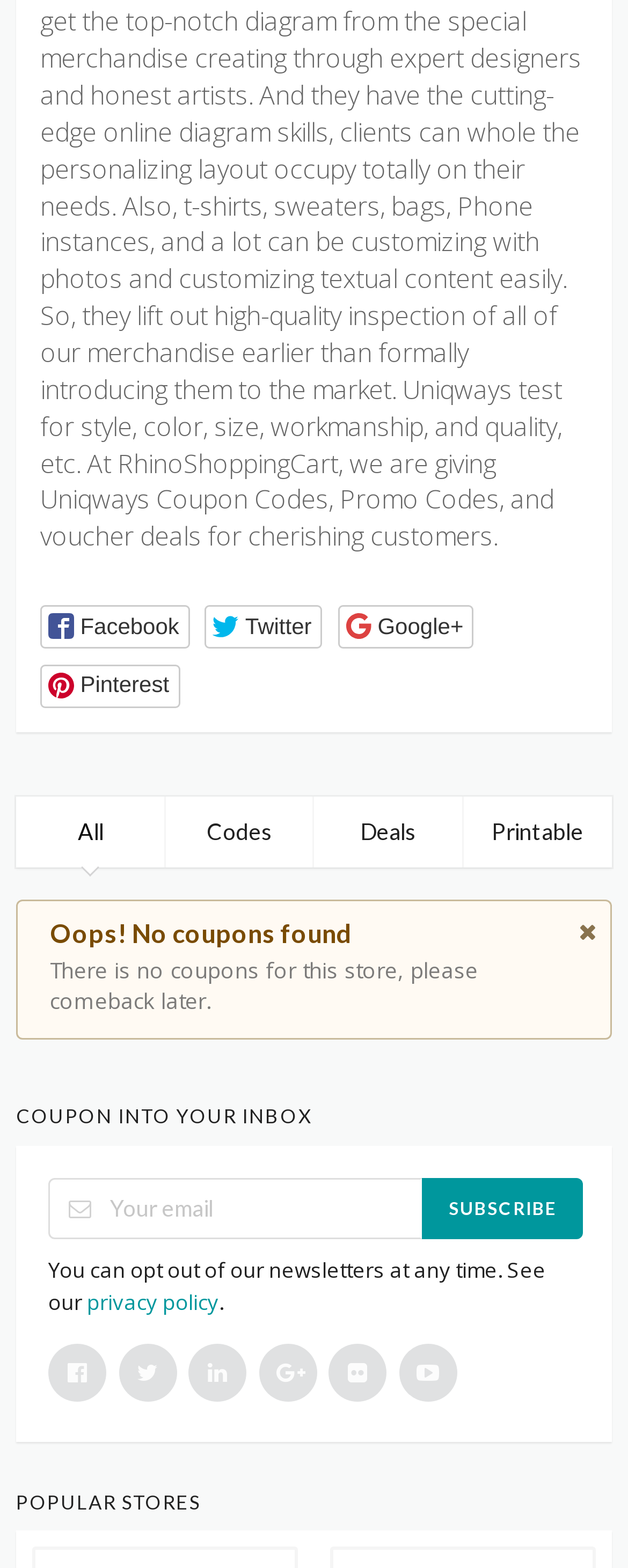What social media platforms are available?
Please respond to the question with a detailed and informative answer.

The webpage has four social media buttons at the top, which are Facebook, Twitter, Google+, and Pinterest, indicating that users can share content on these platforms.